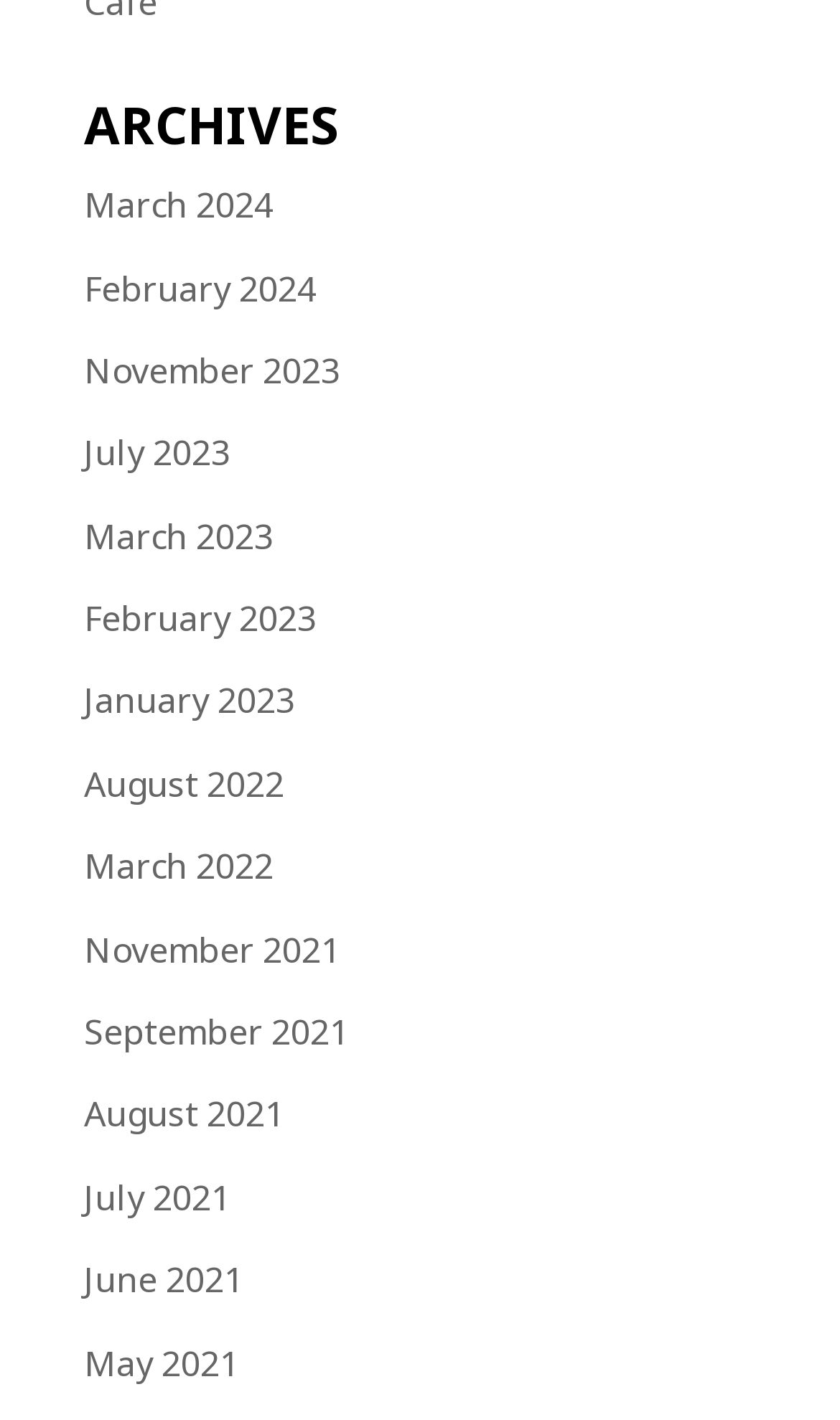Please specify the bounding box coordinates of the area that should be clicked to accomplish the following instruction: "access archives for July 2021". The coordinates should consist of four float numbers between 0 and 1, i.e., [left, top, right, bottom].

[0.1, 0.826, 0.274, 0.86]